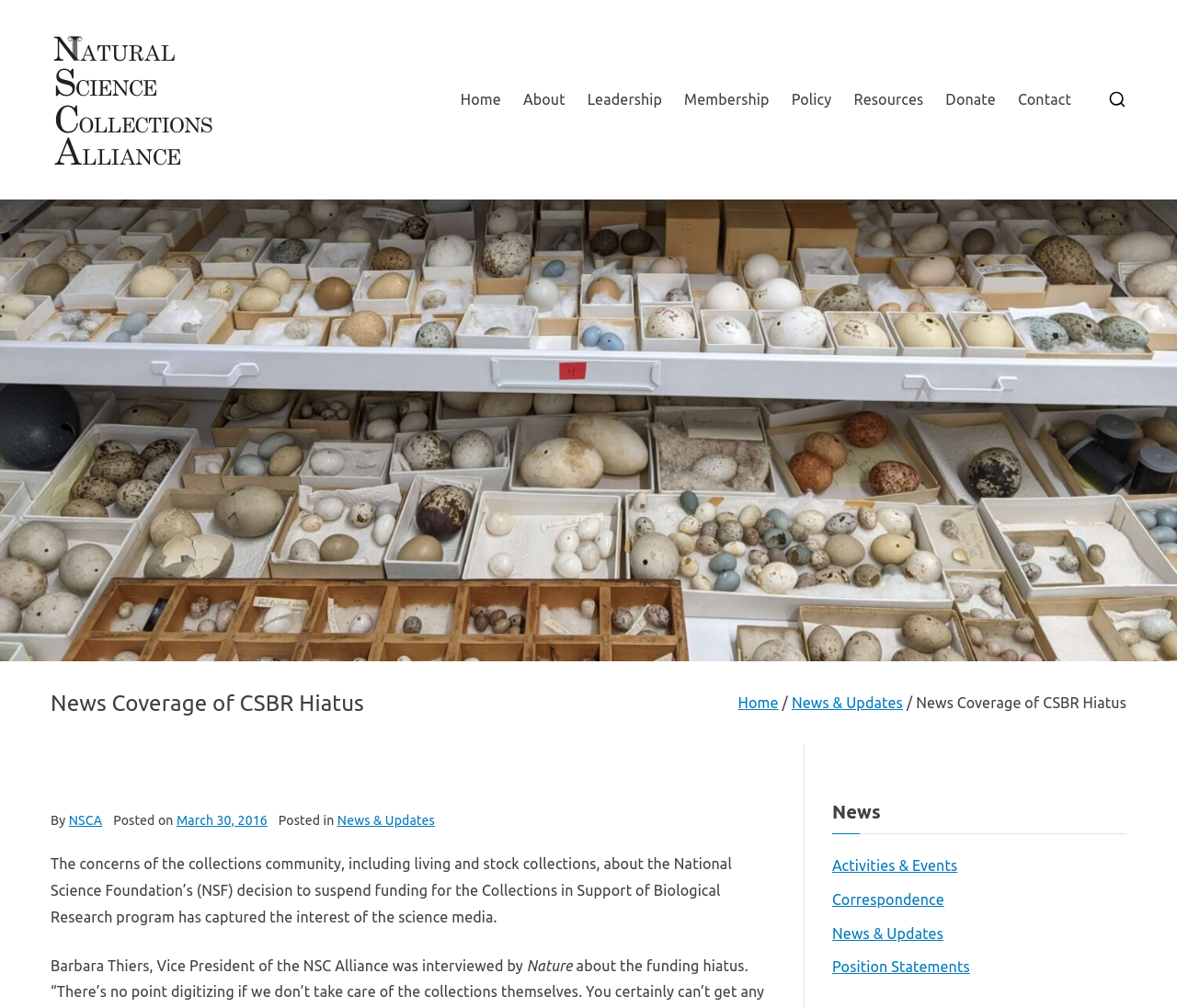Produce an elaborate caption capturing the essence of the webpage.

The webpage is about the Natural Science Collections Alliance, with a focus on news coverage of the CSBR hiatus. At the top left, there is a link to the Natural Science Collections Alliance, accompanied by an image with the same name. Below this, there is a paragraph of text describing the alliance's members and their activities.

To the right of this text, there is a horizontal navigation menu with links to various pages, including Home, About, Leadership, Membership, Policy, Resources, Donate, and Contact. At the far right, there is a small image with no description.

Below the navigation menu, there is a heading that reads "News Coverage of CSBR Hiatus". Below this heading, there is a breadcrumbs navigation section with links to Home and News & Updates.

The main content of the page is a news article about the CSBR hiatus, with a title and a byline that includes a link to NSCA. The article is dated March 30, 2016, and is categorized under News & Updates. The text of the article discusses the concerns of the collections community about the National Science Foundation's decision to suspend funding for the Collections in Support of Biological Research program.

At the bottom of the page, there are links to other news categories, including Activities & Events, Correspondence, News & Updates, and Position Statements.